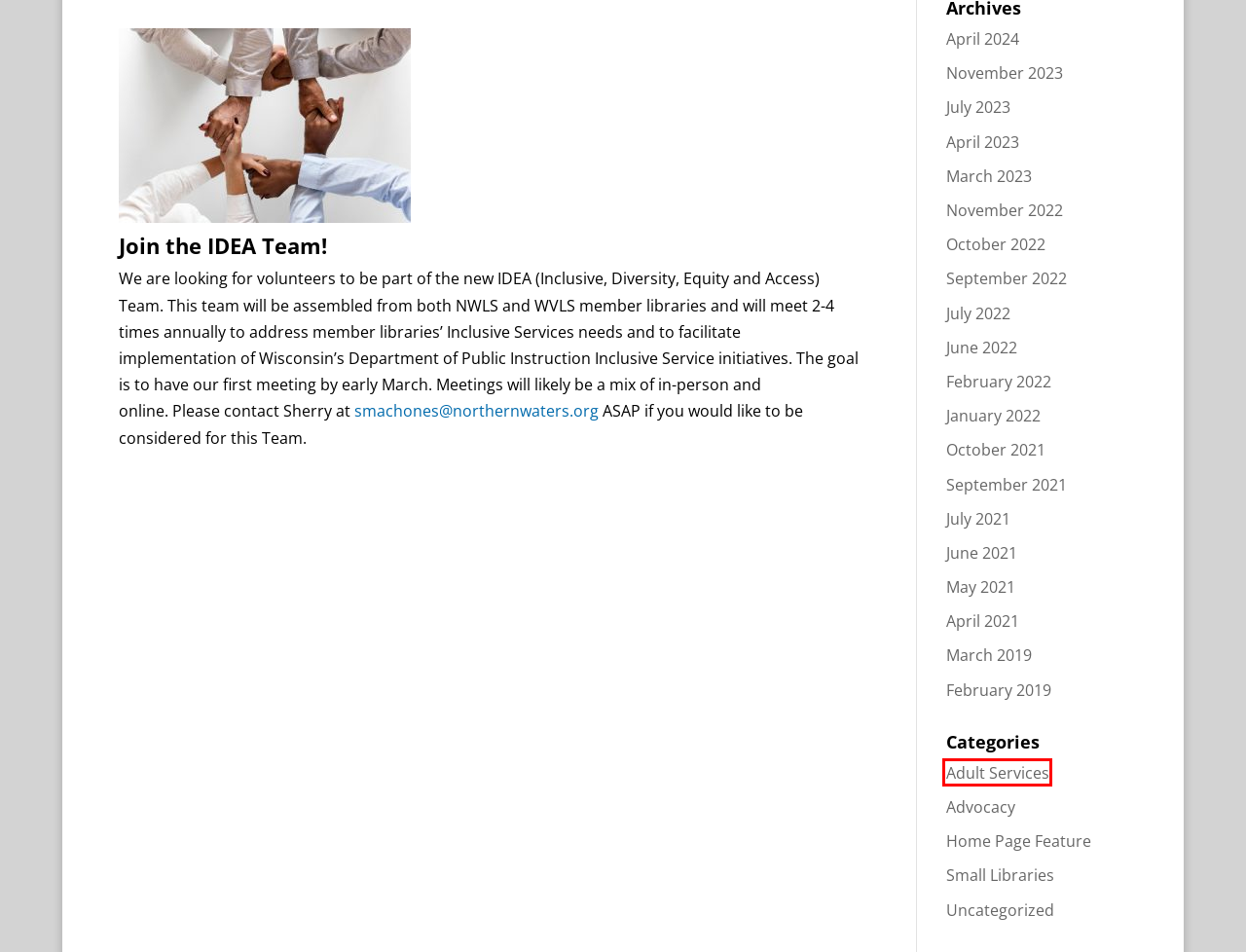Review the screenshot of a webpage that includes a red bounding box. Choose the webpage description that best matches the new webpage displayed after clicking the element within the bounding box. Here are the candidates:
A. Log In ‹ Northern Waters Library Service — WordPress
B. Contact | Northern Waters Library Service
C. Home Page Feature | Northern Waters Library Service
D. Advocacy | Northern Waters Library Service
E. Adult Services | Northern Waters Library Service
F. Small Libraries | Northern Waters Library Service
G. Archives | Northern Waters Library Service
H. Uncategorized | Northern Waters Library Service

E